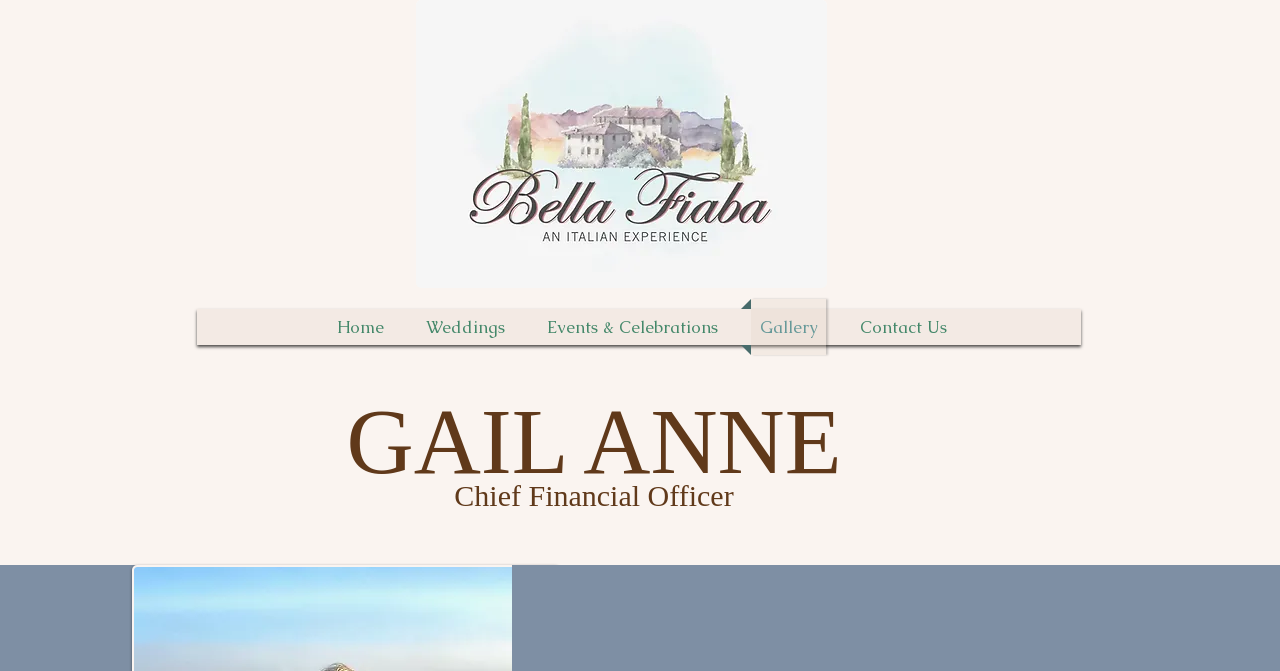Determine the bounding box coordinates for the HTML element described here: "Events & Celebrations".

[0.412, 0.446, 0.575, 0.529]